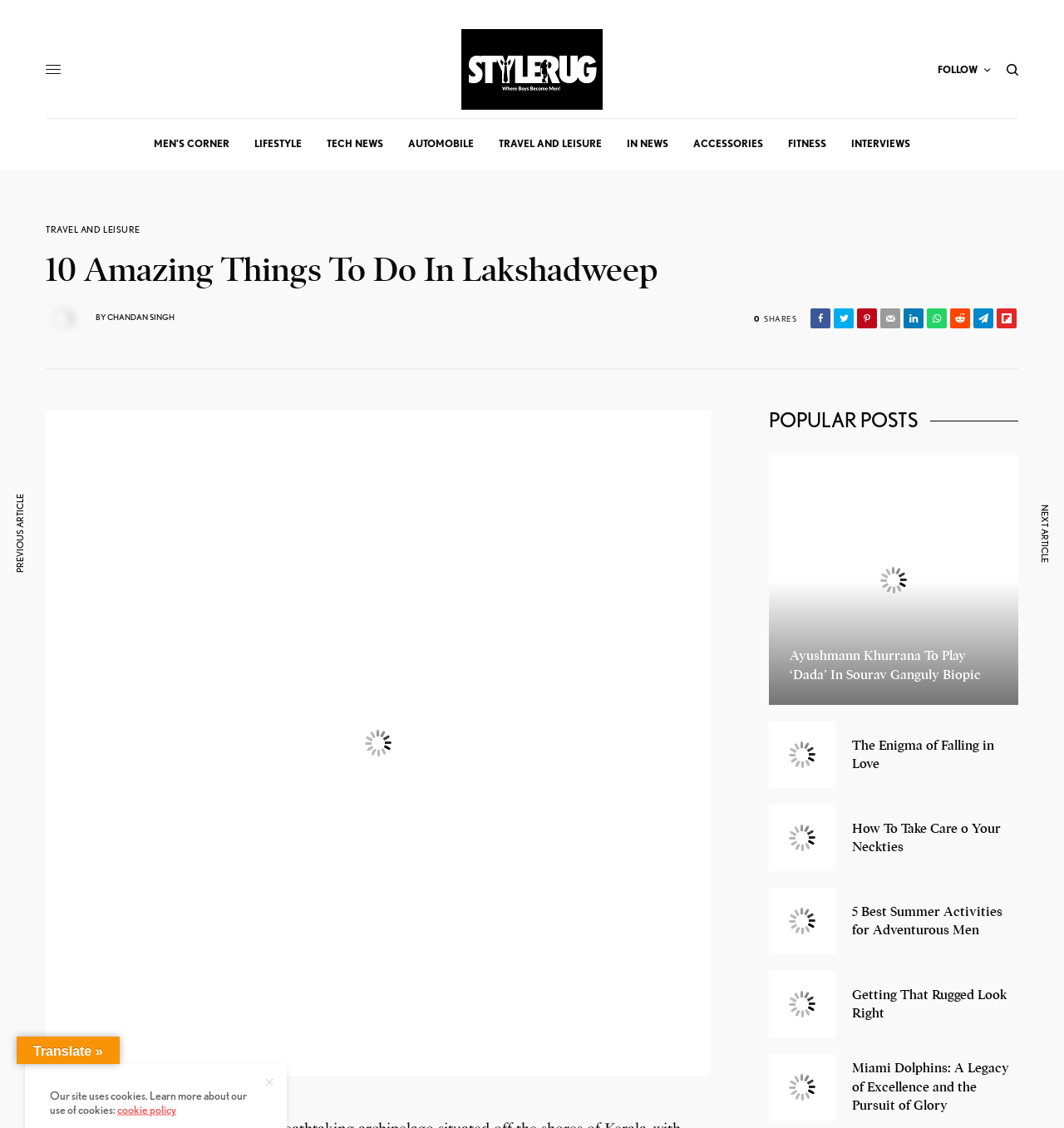Can you look at the image and give a comprehensive answer to the question:
What is the category of the link 'MEN’S CORNER'?

The link 'MEN’S CORNER' is among other links like 'LIFESTYLE', 'TECH NEWS', and 'TRAVEL AND LEISURE', suggesting that it belongs to the LIFESTYLE category.